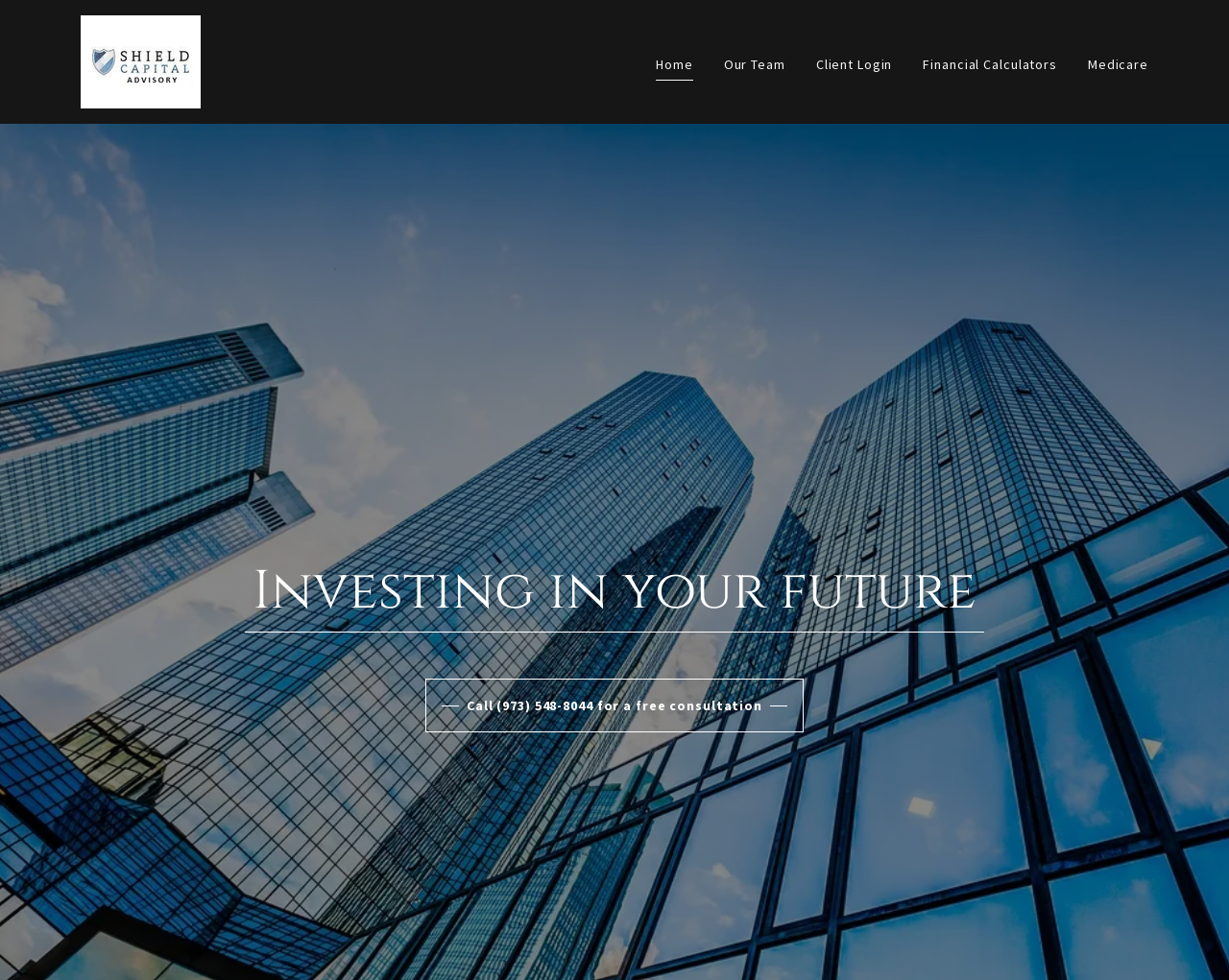Please provide a one-word or phrase answer to the question: 
What is the company name?

Shield Capital Advisory